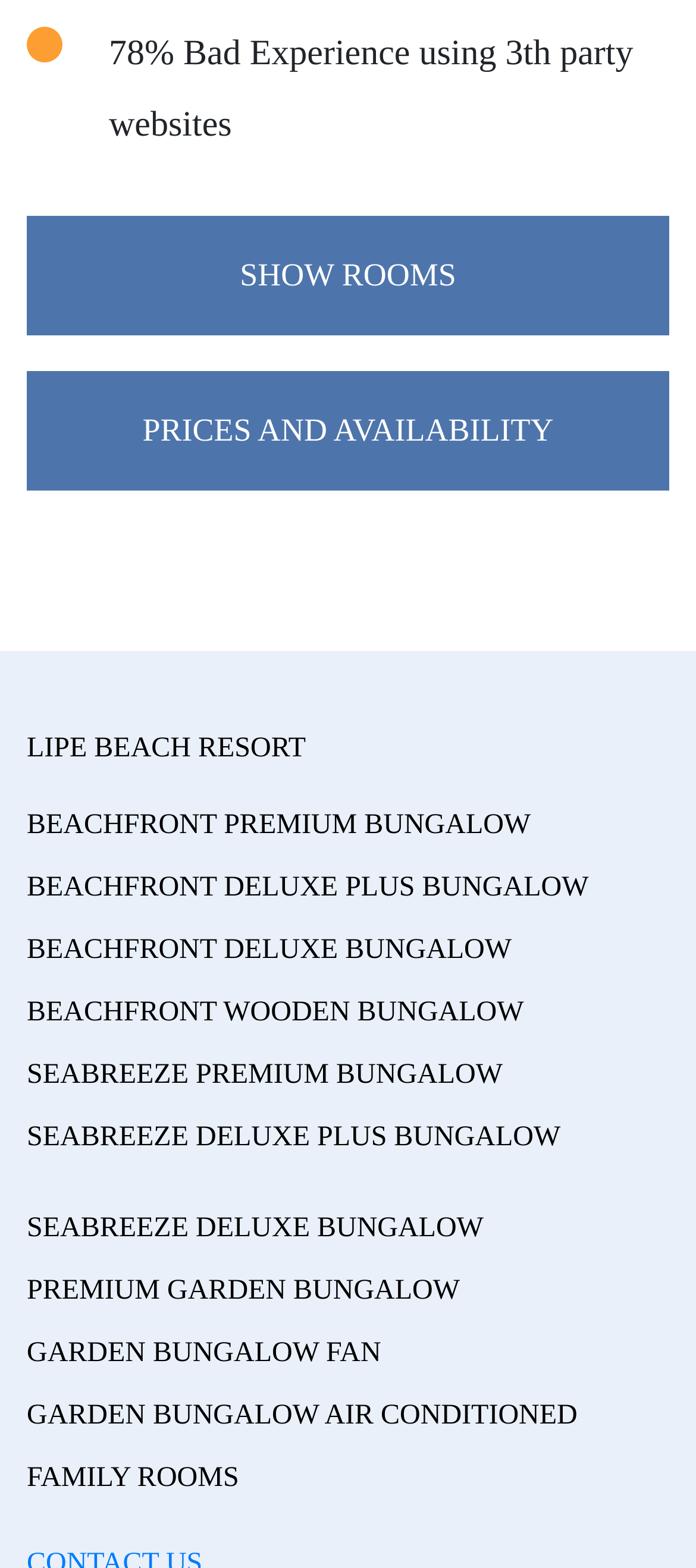How many links are there on the webpage?
Use the image to answer the question with a single word or phrase.

9